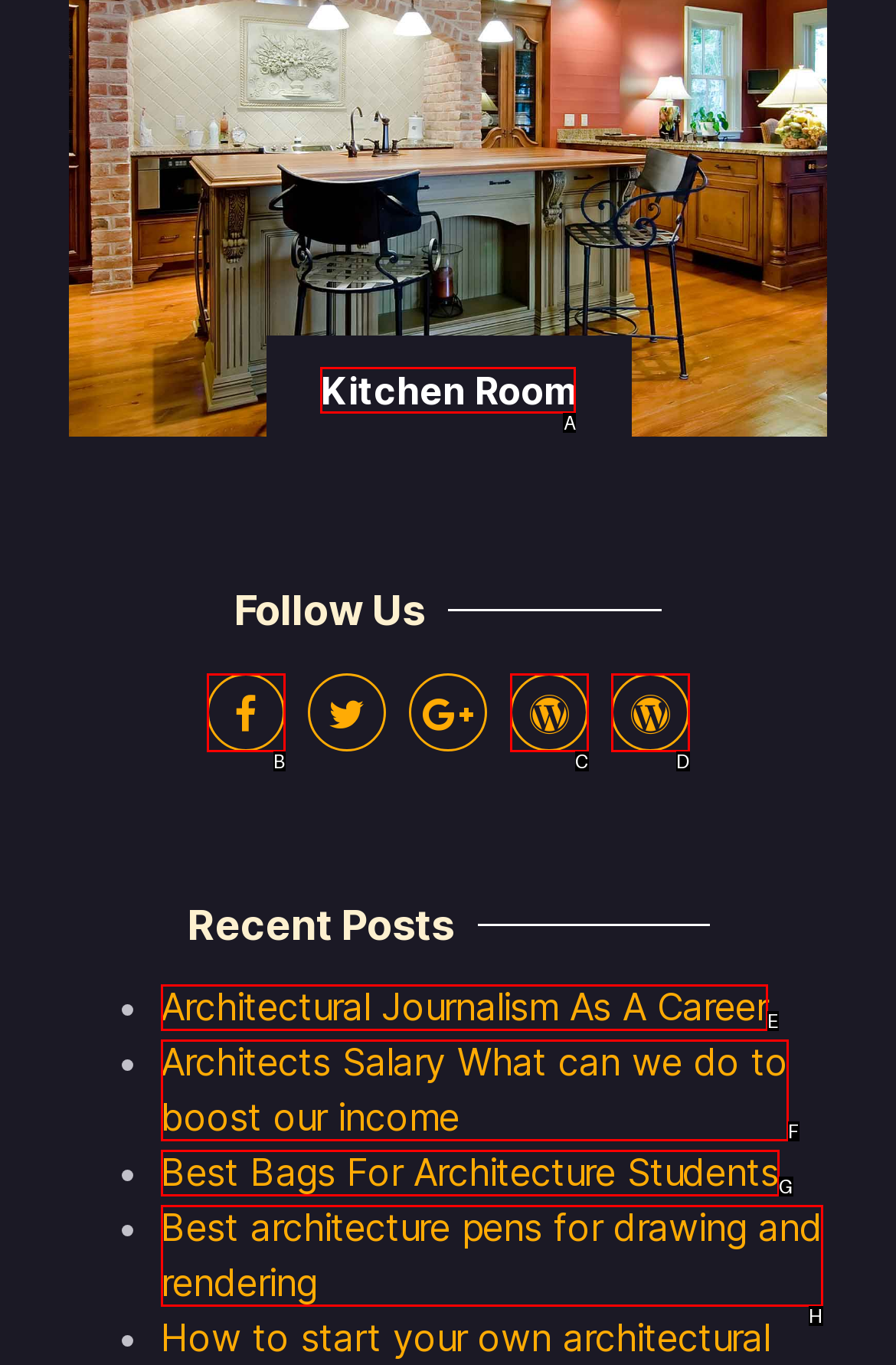Given the element description: Kitchen Room
Pick the letter of the correct option from the list.

A